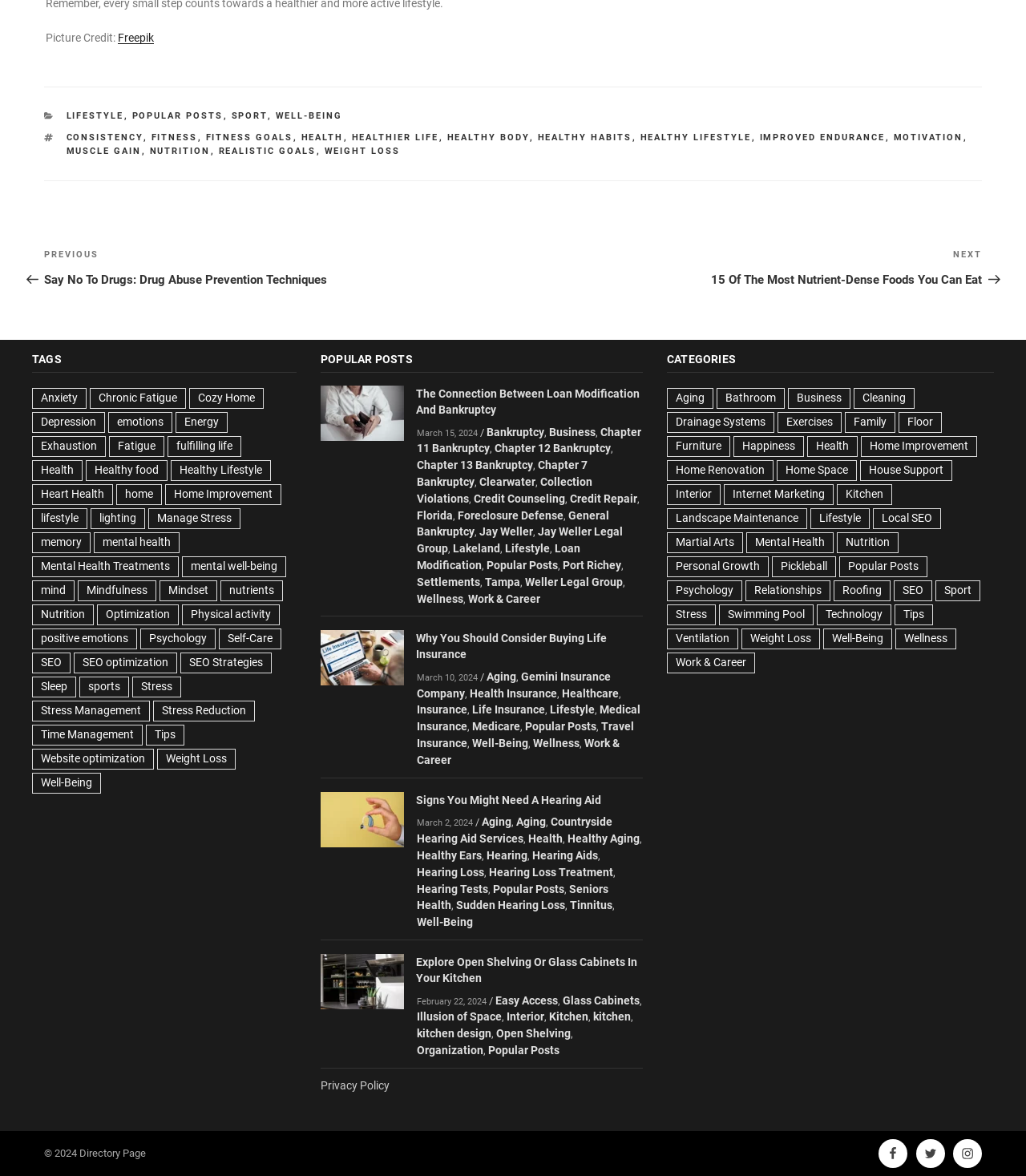Extract the bounding box coordinates for the described element: "Face Model technology". The coordinates should be represented as four float numbers between 0 and 1: [left, top, right, bottom].

None